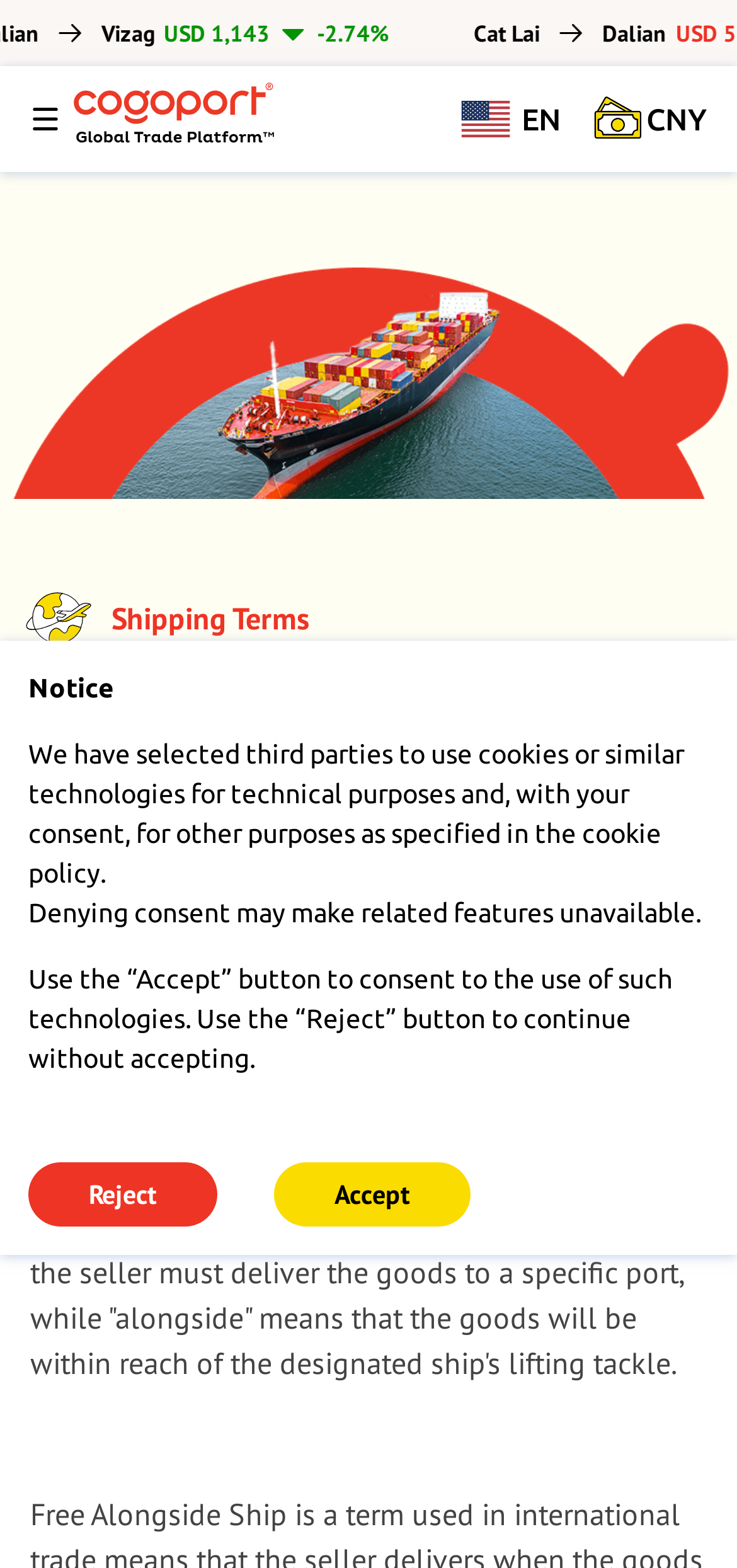Identify and provide the bounding box coordinates of the UI element described: "20 May, 2024". The coordinates should be formatted as [left, top, right, bottom], with each number being a float between 0 and 1.

None